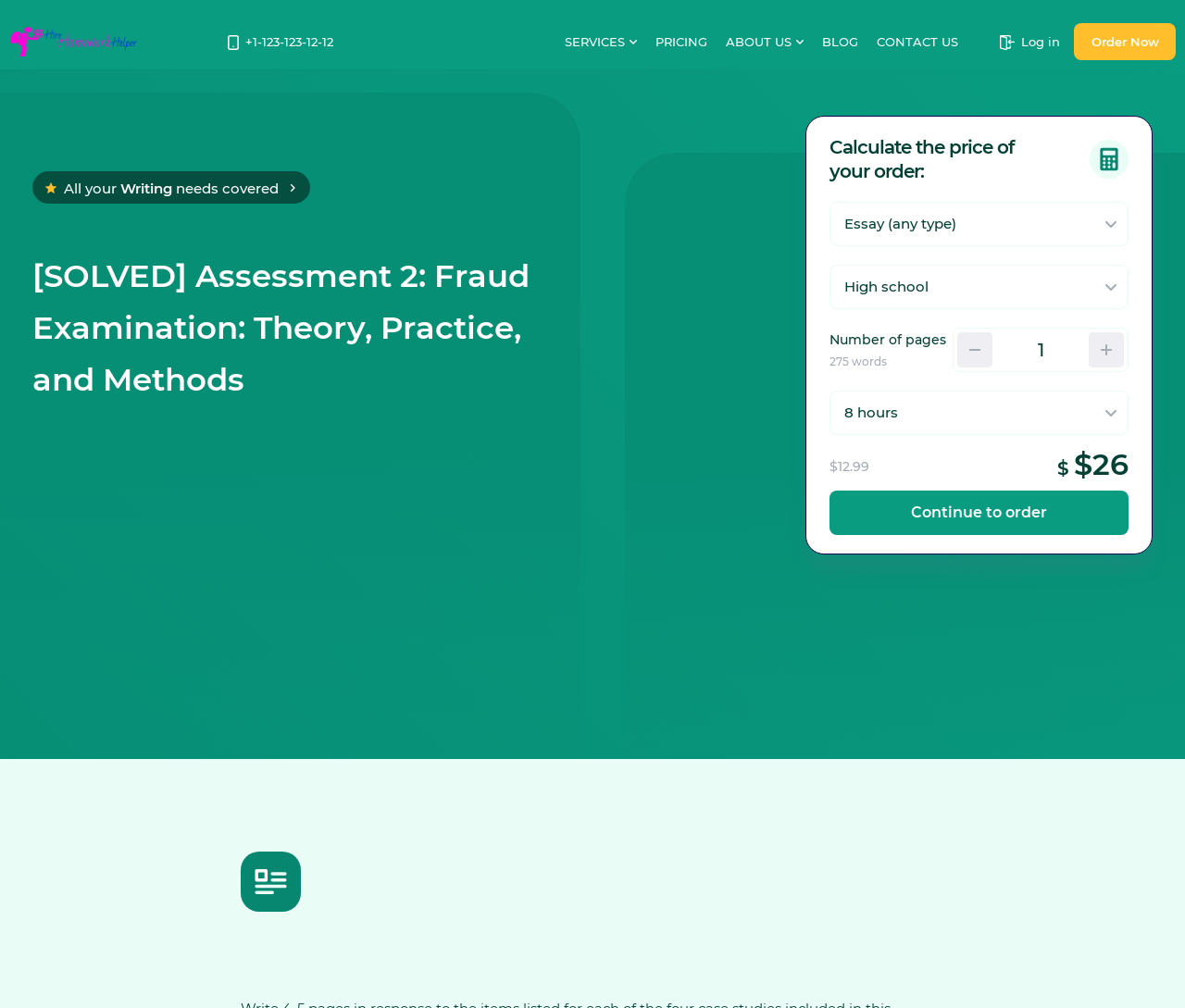What is the default number of pages?
Please give a detailed and elaborate explanation in response to the question.

The default number of pages can be found in the textbox next to the 'Number of pages' label. It says '1' in the textbox.